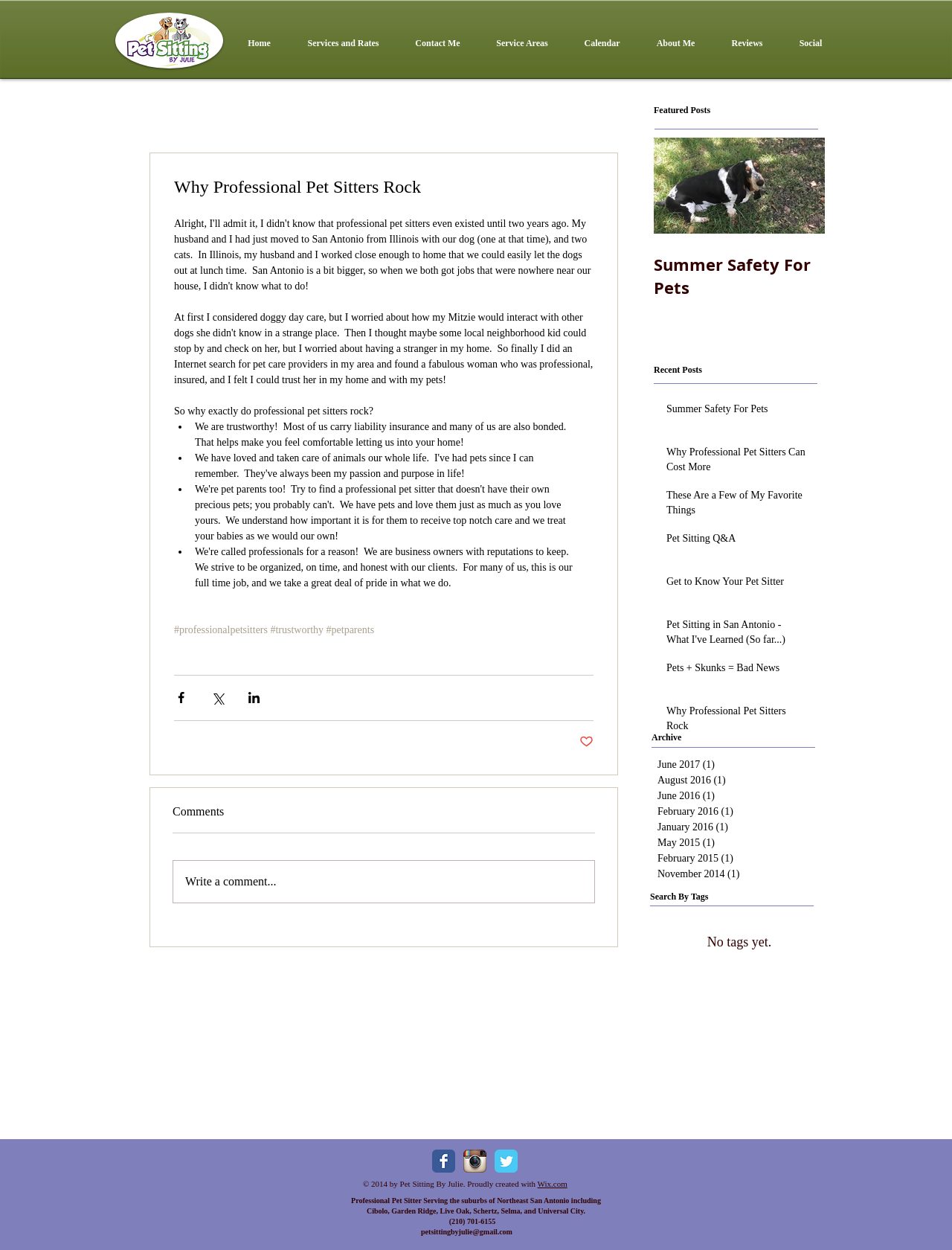Provide the bounding box coordinates for the UI element that is described as: "Contact Me".

[0.425, 0.027, 0.495, 0.042]